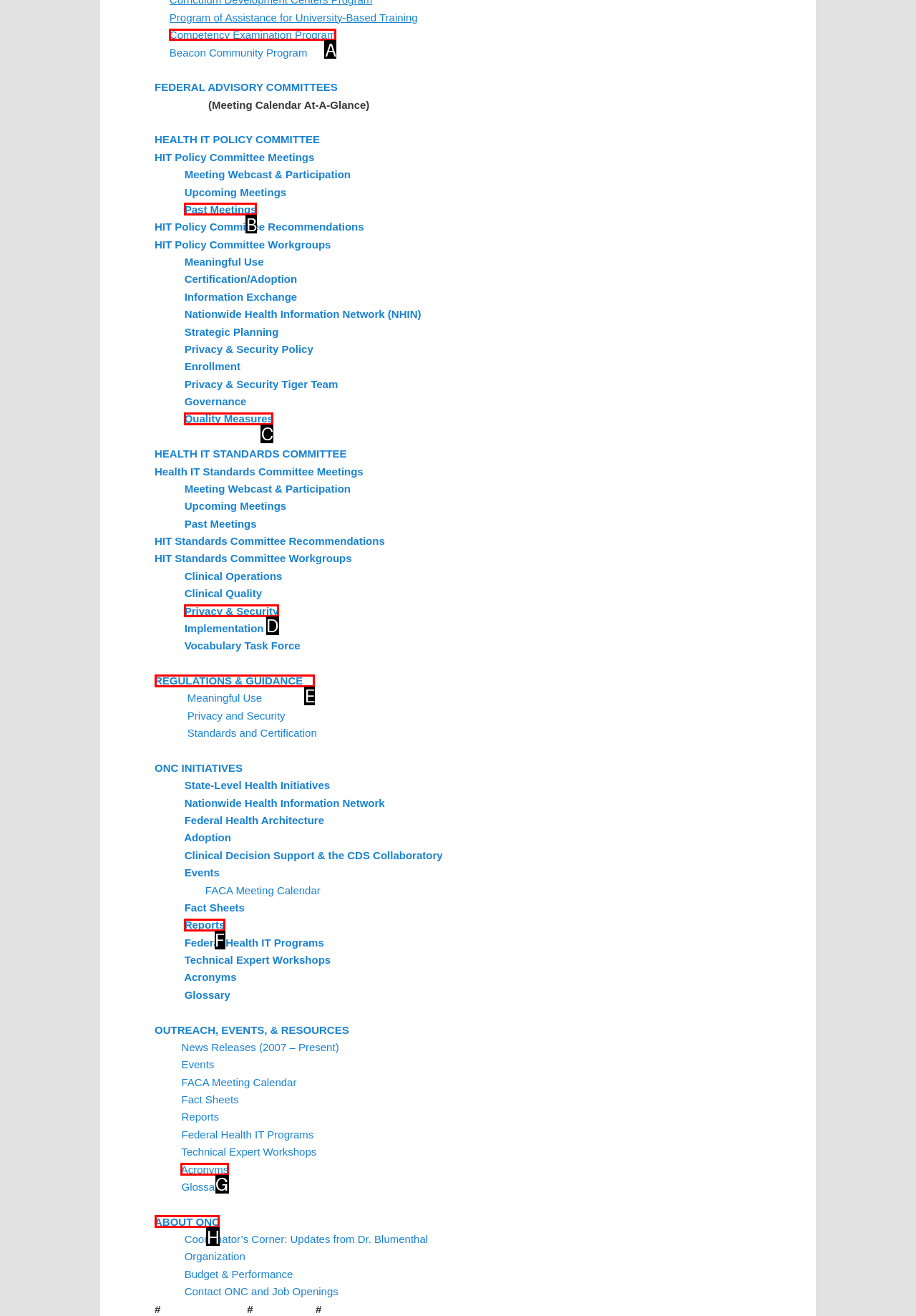Determine the appropriate lettered choice for the task: Learn about Competency Examination Program. Reply with the correct letter.

A